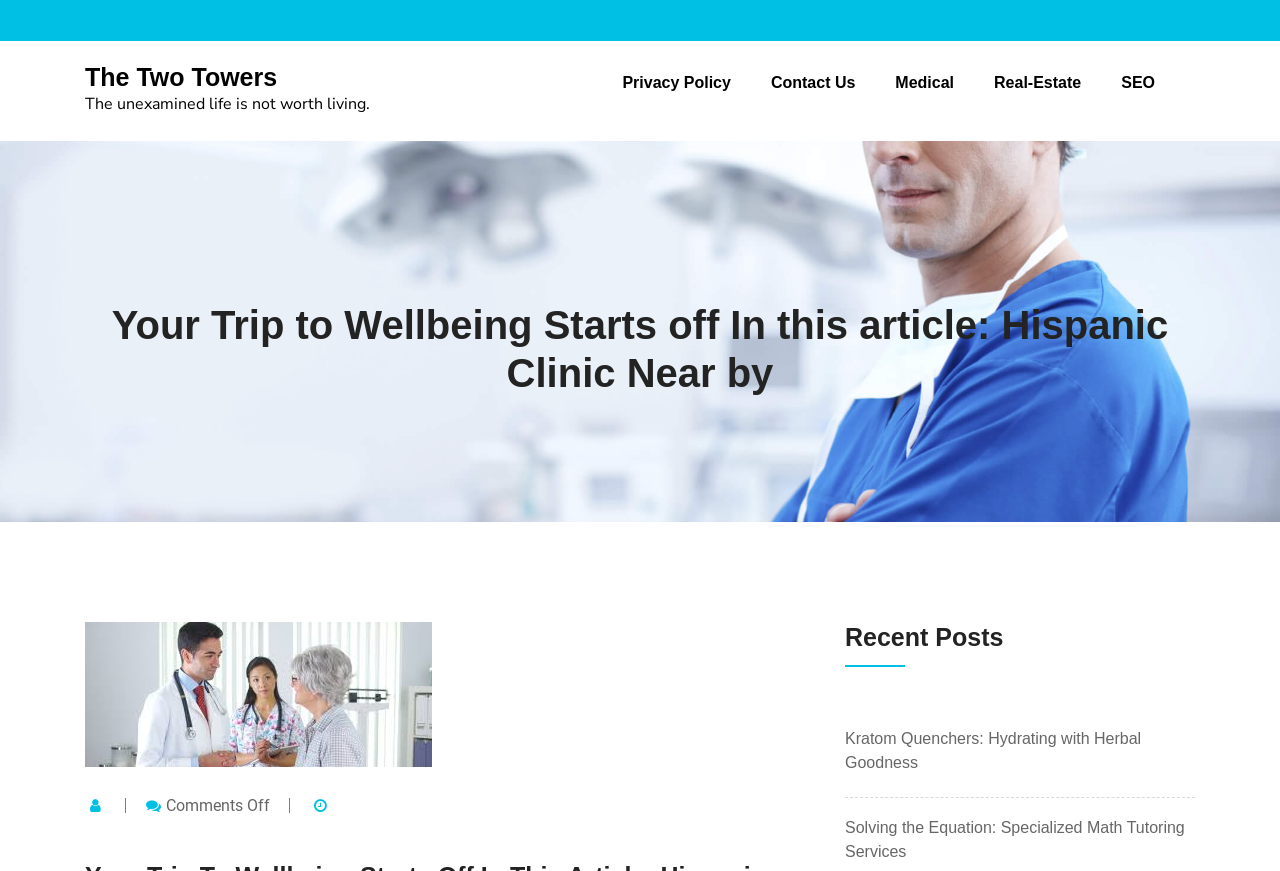Given the element description Real-Estate, predict the bounding box coordinates for the UI element in the webpage screenshot. The format should be (top-left x, top-left y, bottom-right x, bottom-right y), and the values should be between 0 and 1.

[0.777, 0.059, 0.845, 0.132]